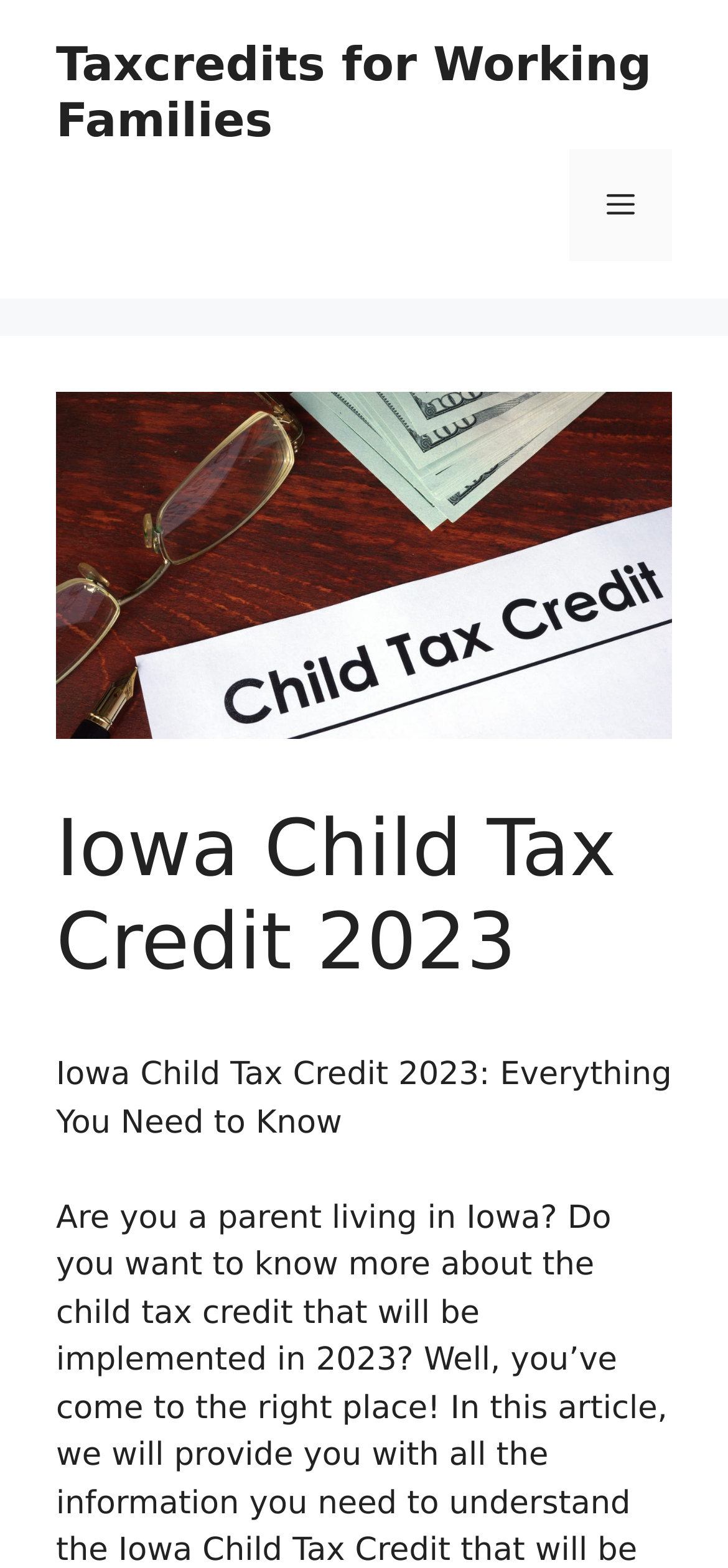Offer a detailed explanation of the webpage layout and contents.

The webpage is about the Iowa Child Tax Credit 2023, providing comprehensive information on the topic. At the top of the page, there is a banner that spans the entire width, containing a link to "Taxcredits for Working Families" on the left side and a mobile toggle button on the right side. The mobile toggle button is labeled as "Menu" and is not expanded.

Below the banner, there is a header section that occupies a significant portion of the page's width. This section contains a heading that reads "Iowa Child Tax Credit 2023" in a prominent font size. Directly below the heading, there is a paragraph of text that summarizes the content of the page, stating "Iowa Child Tax Credit 2023: Everything You Need to Know".